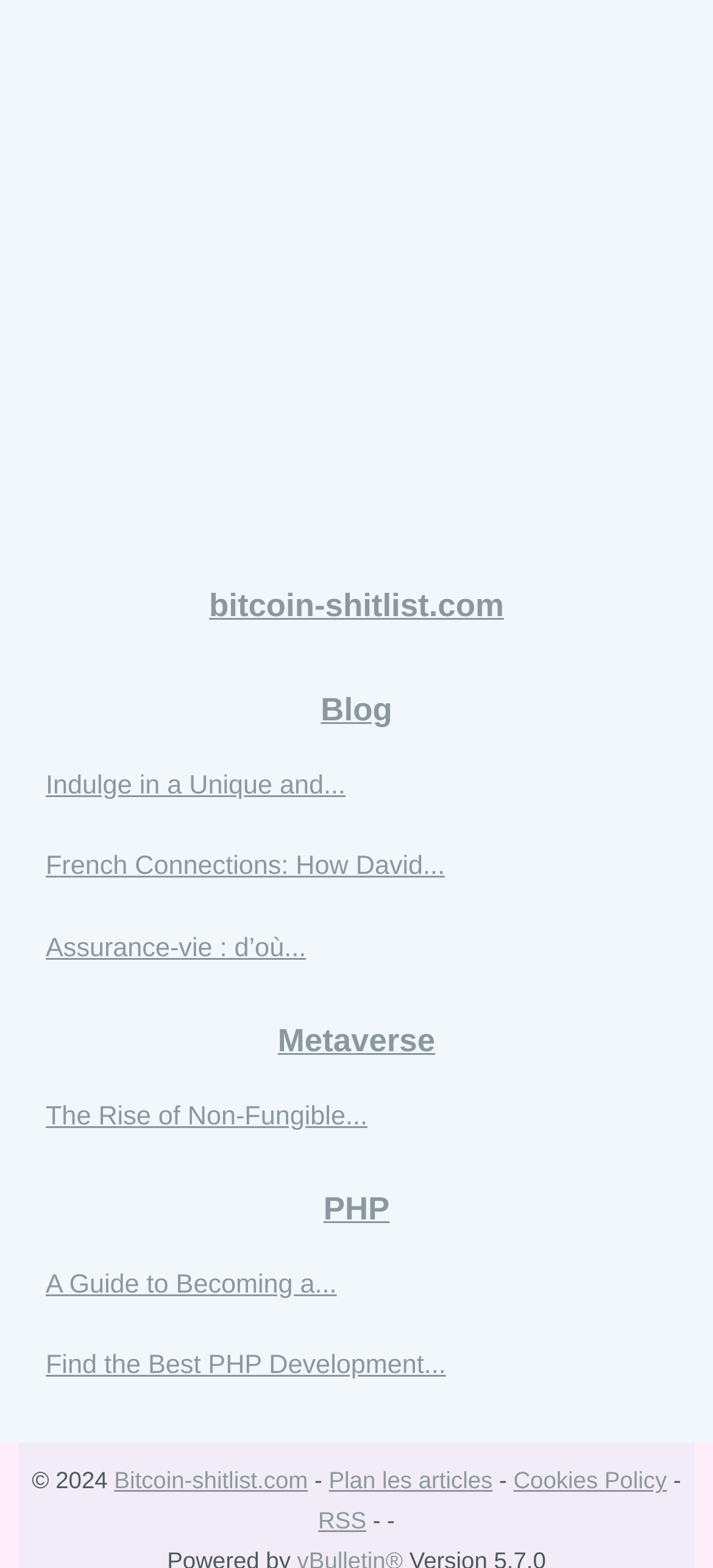What is the copyright year of the website?
Please ensure your answer to the question is detailed and covers all necessary aspects.

The copyright year can be found at the bottom of the webpage, where it is written as '© 2024' in a static text element.